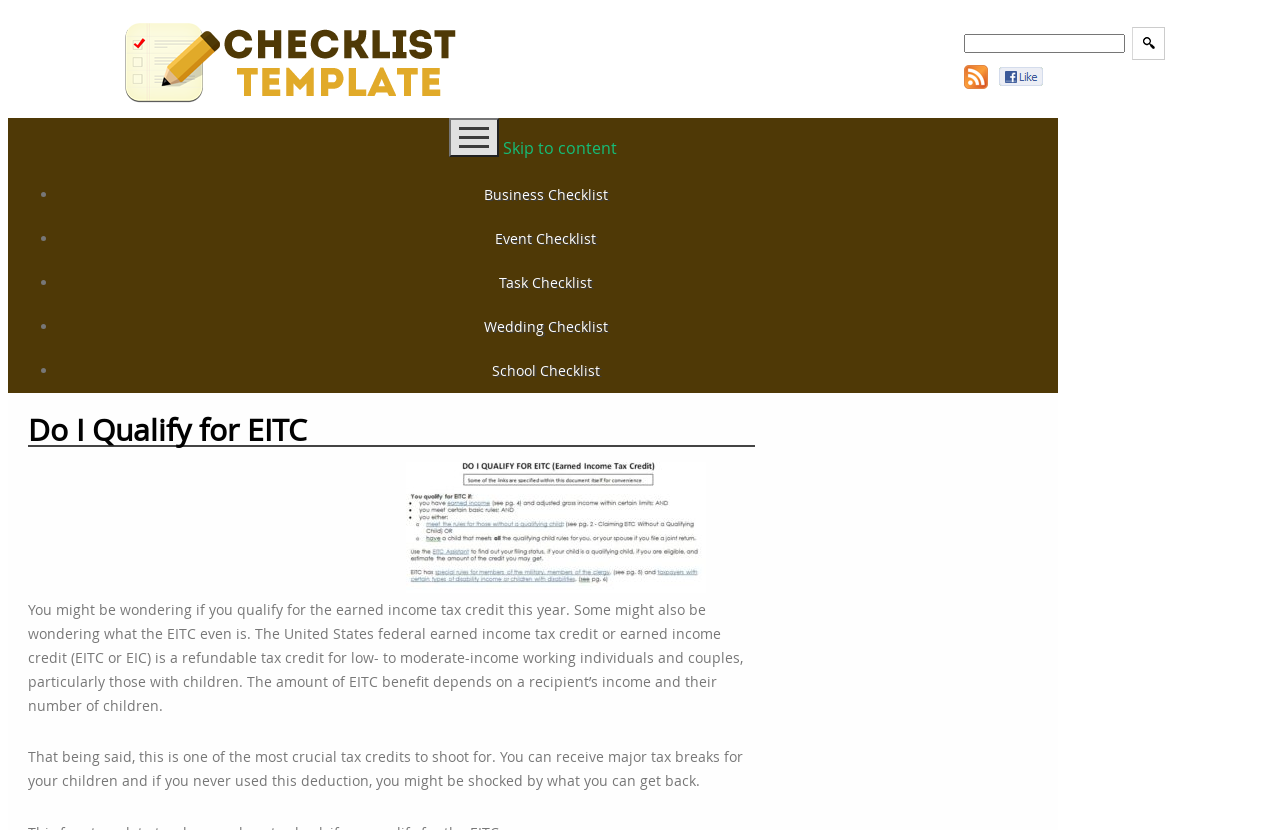Please find the bounding box coordinates of the element that you should click to achieve the following instruction: "Like Us On Facebook". The coordinates should be presented as four float numbers between 0 and 1: [left, top, right, bottom].

[0.78, 0.078, 0.816, 0.107]